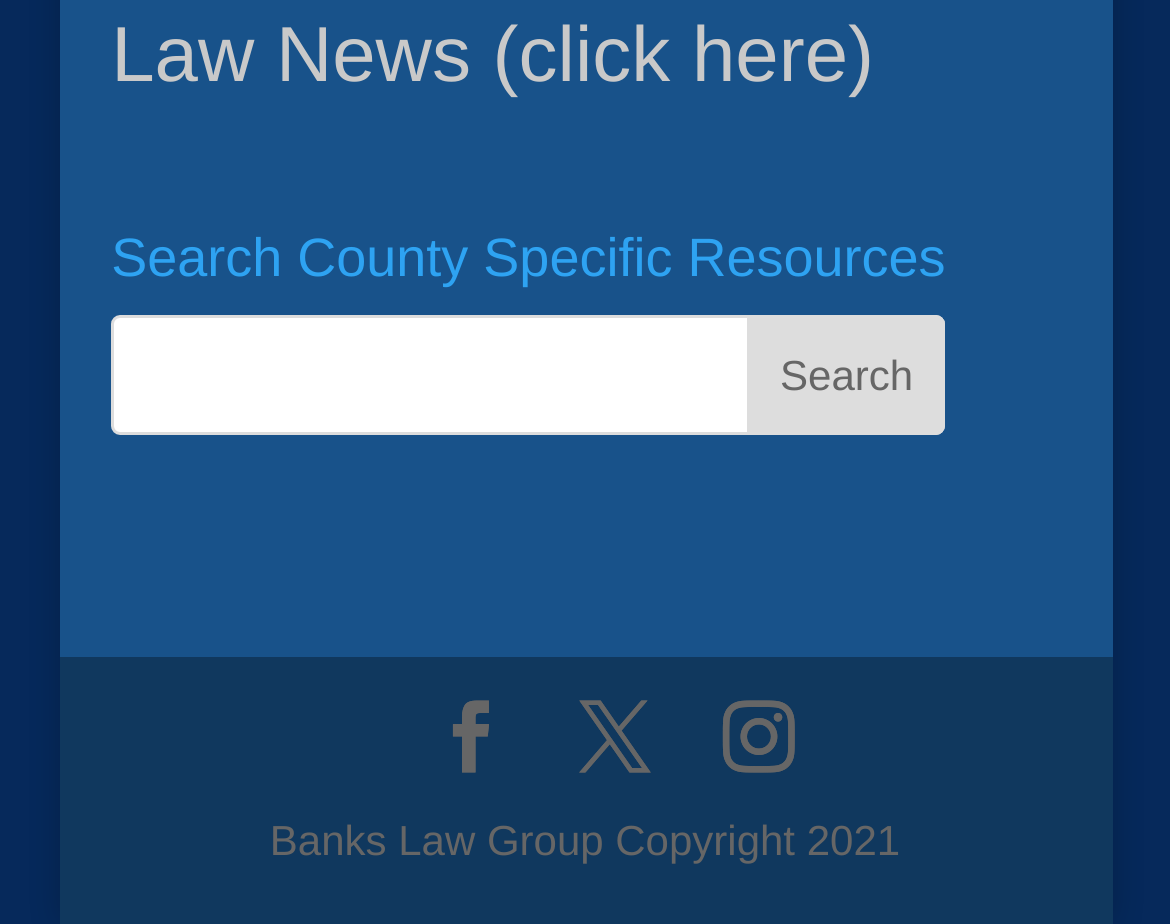What is the name of the law group?
Make sure to answer the question with a detailed and comprehensive explanation.

The copyright information at the bottom of the page mentions 'Banks Law Group Copyright 2021', which indicates that the law group's name is Banks Law Group.